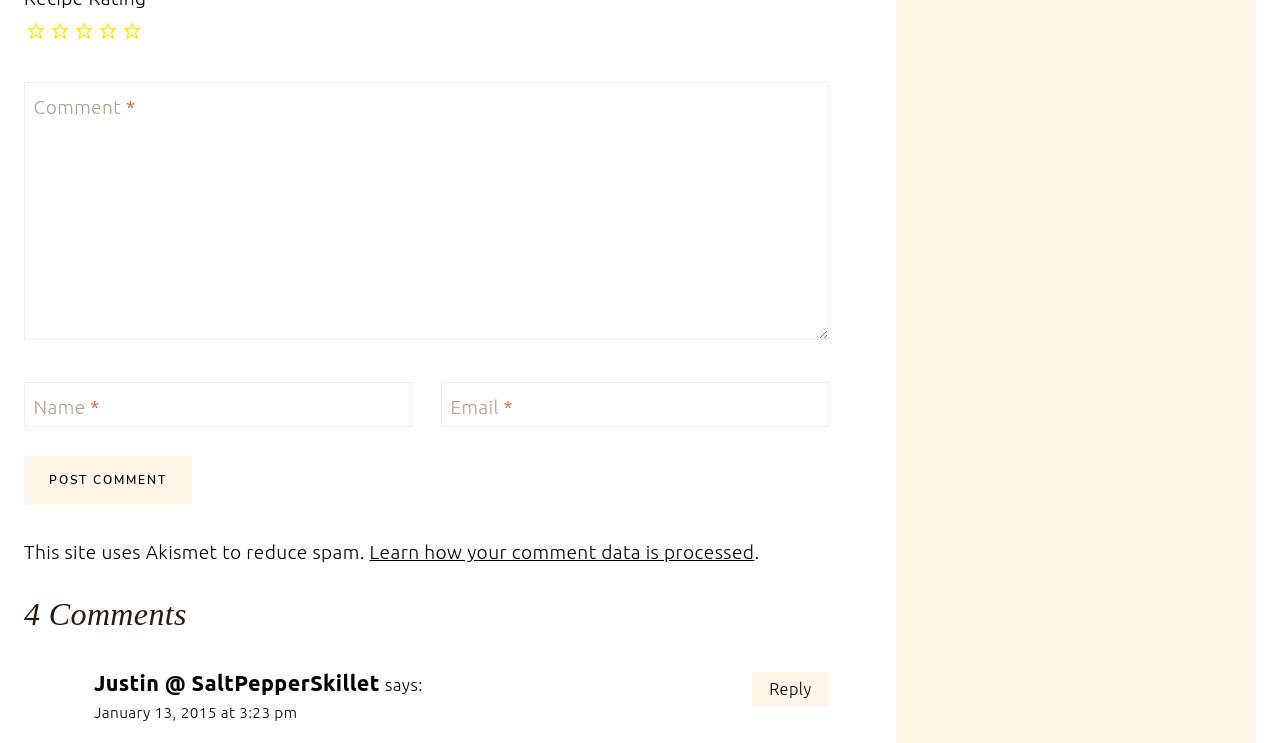Locate the bounding box of the UI element based on this description: "name="submit" value="Post Comment"". Provide four float numbers between 0 and 1 as [left, top, right, bottom].

[0.019, 0.614, 0.15, 0.68]